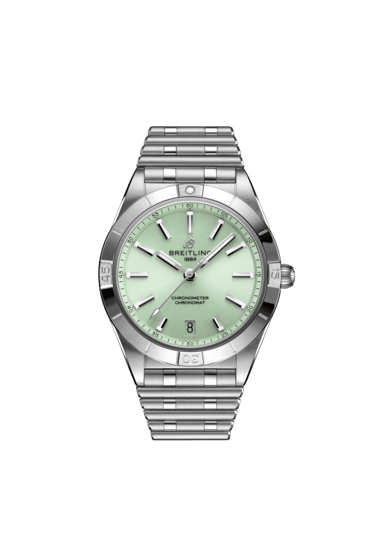Where is the date function located on the watch?
Please answer the question as detailed as possible.

According to the caption, the watch includes a date function, which is specifically located at the 6 o'clock position on the dial.